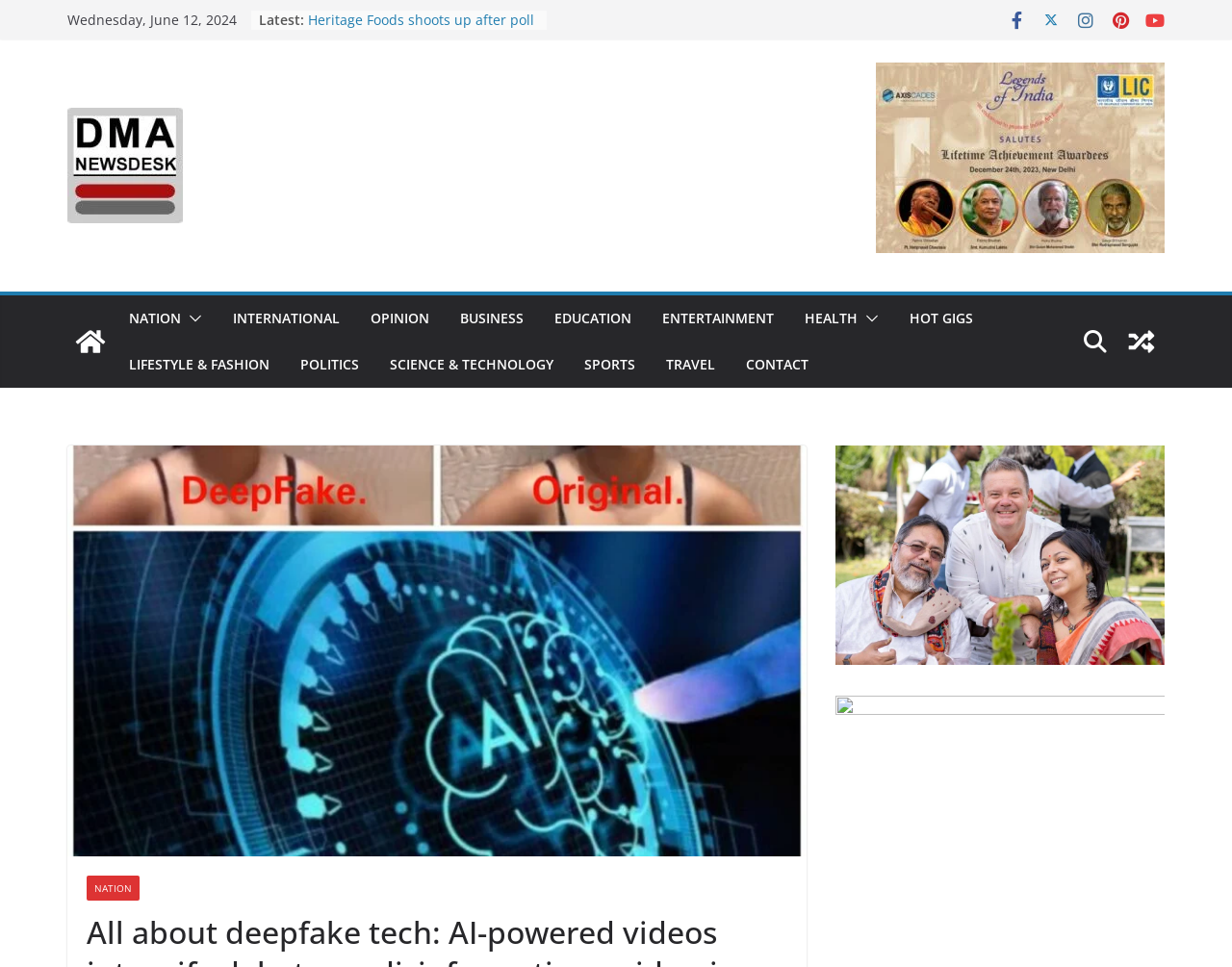Give a complete and precise description of the webpage's appearance.

This webpage appears to be a news website, with a focus on various topics such as national and international news, opinion, business, education, entertainment, health, and more. 

At the top of the page, there is a date displayed, "Wednesday, June 12, 2024", followed by a "Latest" label and a list of news articles, each represented by a bullet point and a brief title. These articles are positioned in a vertical column, with the most recent one at the top.

To the right of the date, there are five social media icons, each represented by a unique symbol. Below these icons, there is a horizontal menu with various categories, including "NATION", "INTERNATIONAL", "OPINION", "BUSINESS", and more. Each category is a clickable link, and some of them have a corresponding button with an image.

In the top-left corner, there is a logo for "DMA News" with a corresponding image. Below the logo, there is a link to "DMA News" and a random post button. 

At the bottom of the page, there is a horizontal menu with the same categories as before, but this time with additional options such as "CONTACT" and "HOT GIGS".